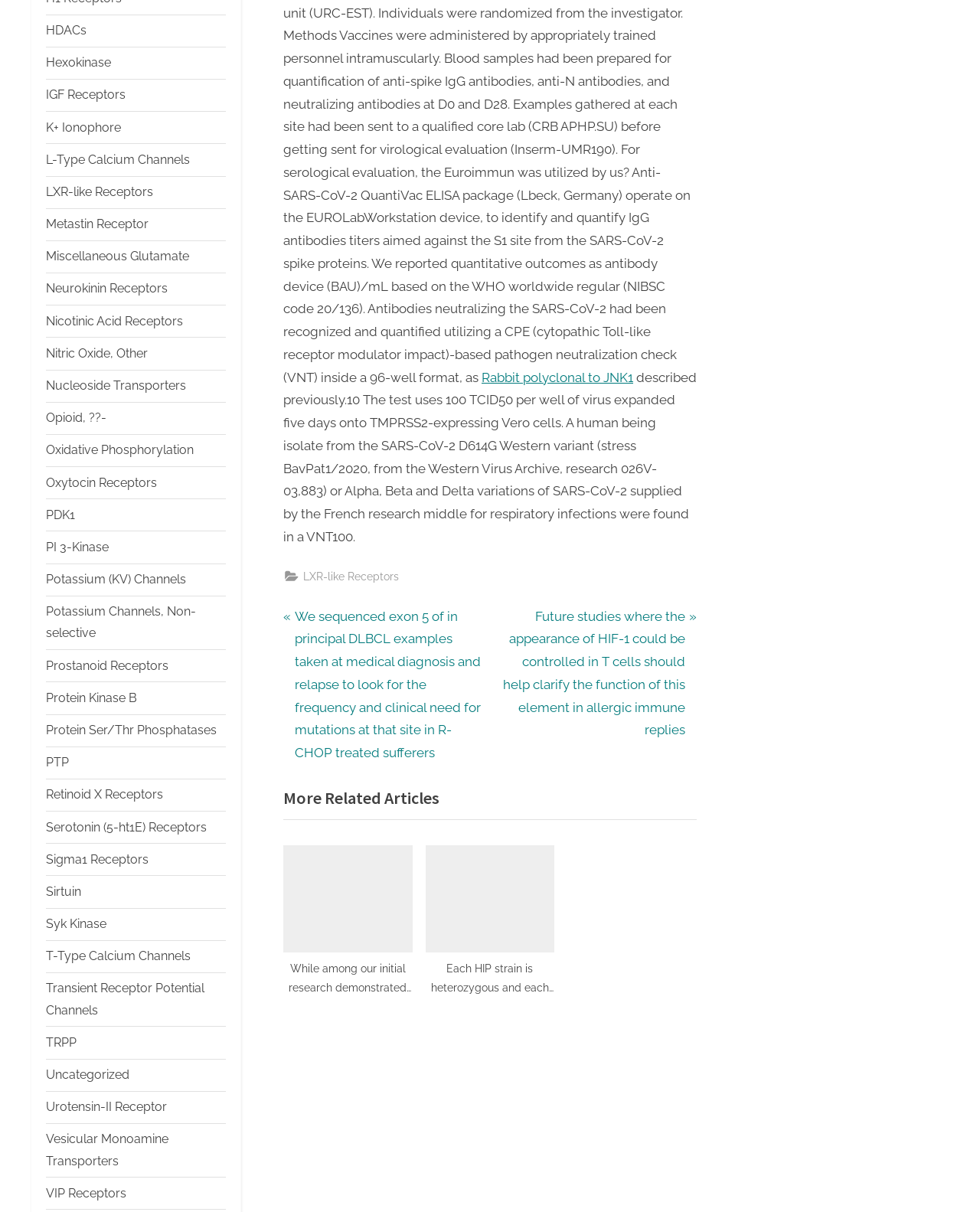Respond to the following query with just one word or a short phrase: 
What is the topic of the post navigation?

JNK1